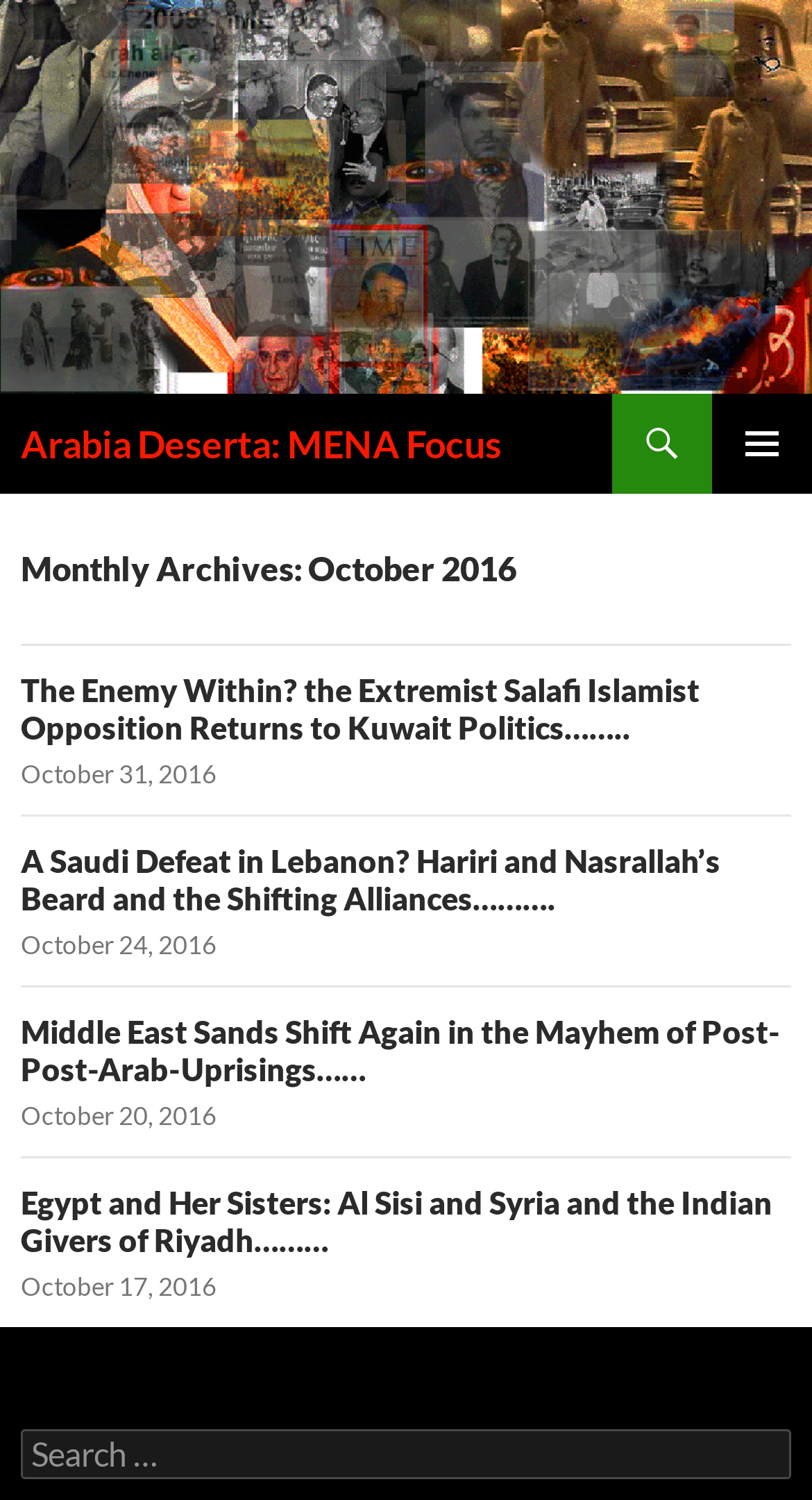Provide your answer to the question using just one word or phrase: What is the title of the second article?

A Saudi Defeat in Lebanon?